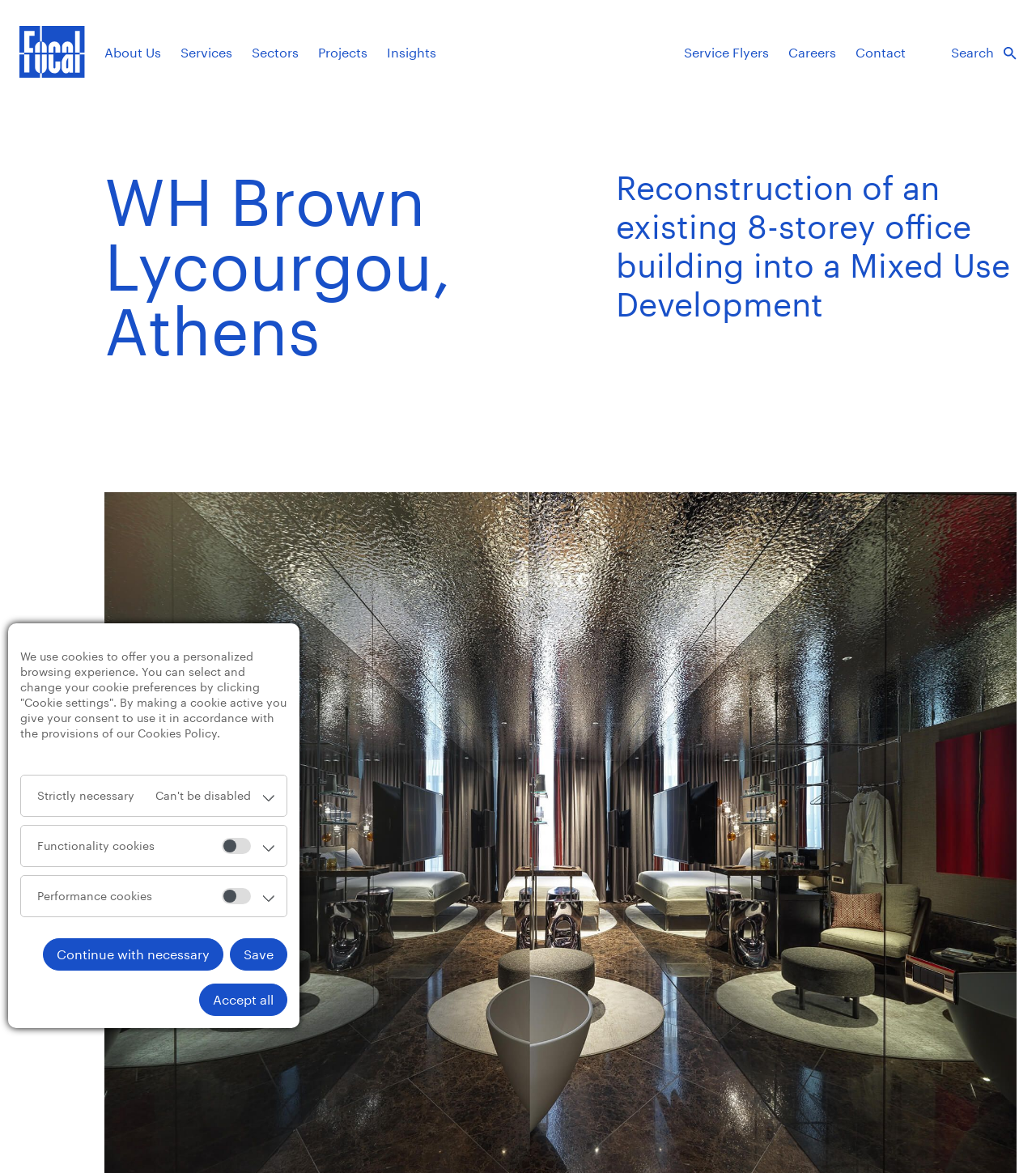Please locate and generate the primary heading on this webpage.

WH Brown Lycourgou, Athens